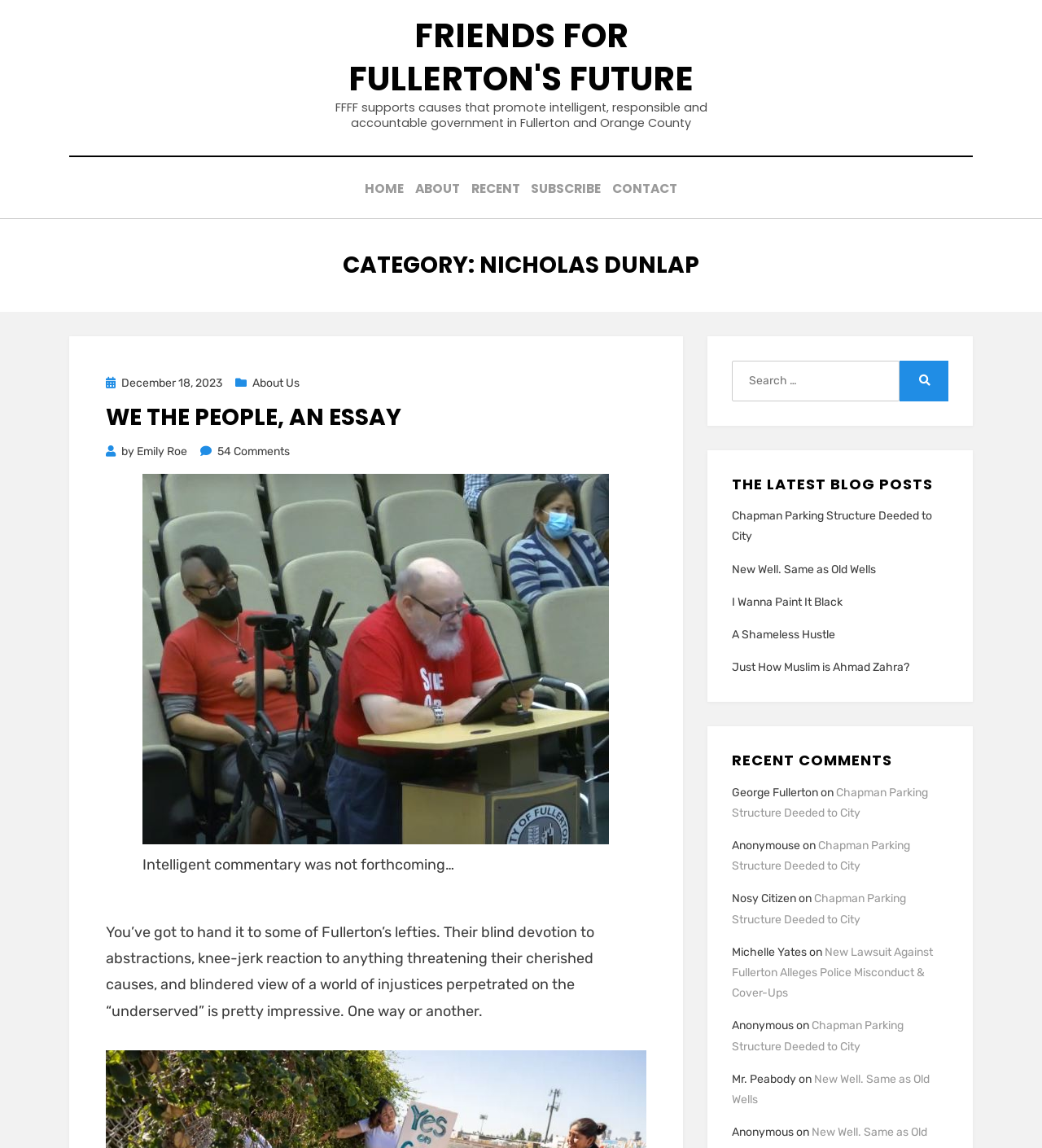Determine the bounding box coordinates of the section to be clicked to follow the instruction: "Click on the 'HOME' link". The coordinates should be given as four float numbers between 0 and 1, formatted as [left, top, right, bottom].

[0.307, 0.173, 0.369, 0.192]